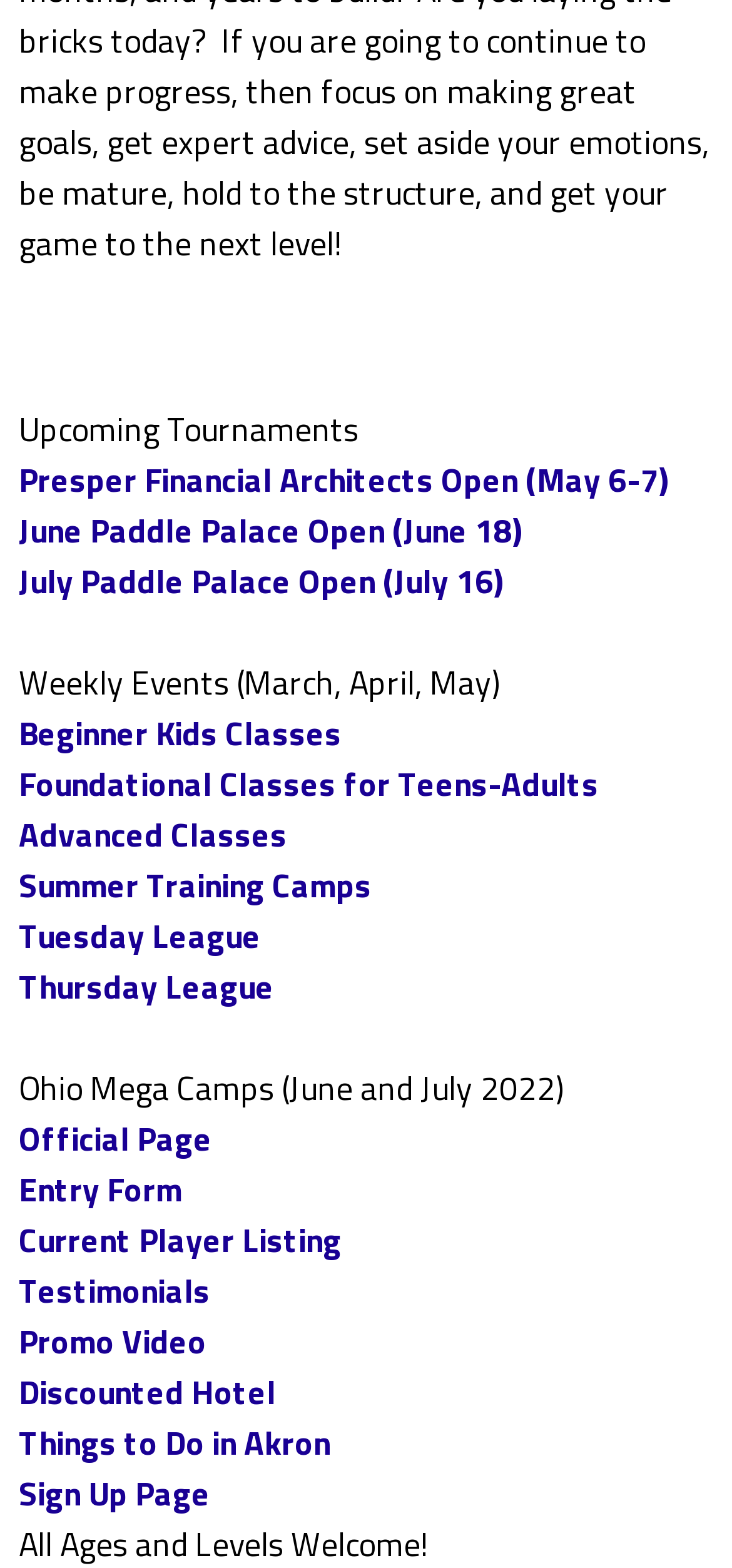Extract the bounding box coordinates of the UI element described by: "Things to Do in Akron". The coordinates should include four float numbers ranging from 0 to 1, e.g., [left, top, right, bottom].

[0.026, 0.904, 0.451, 0.936]